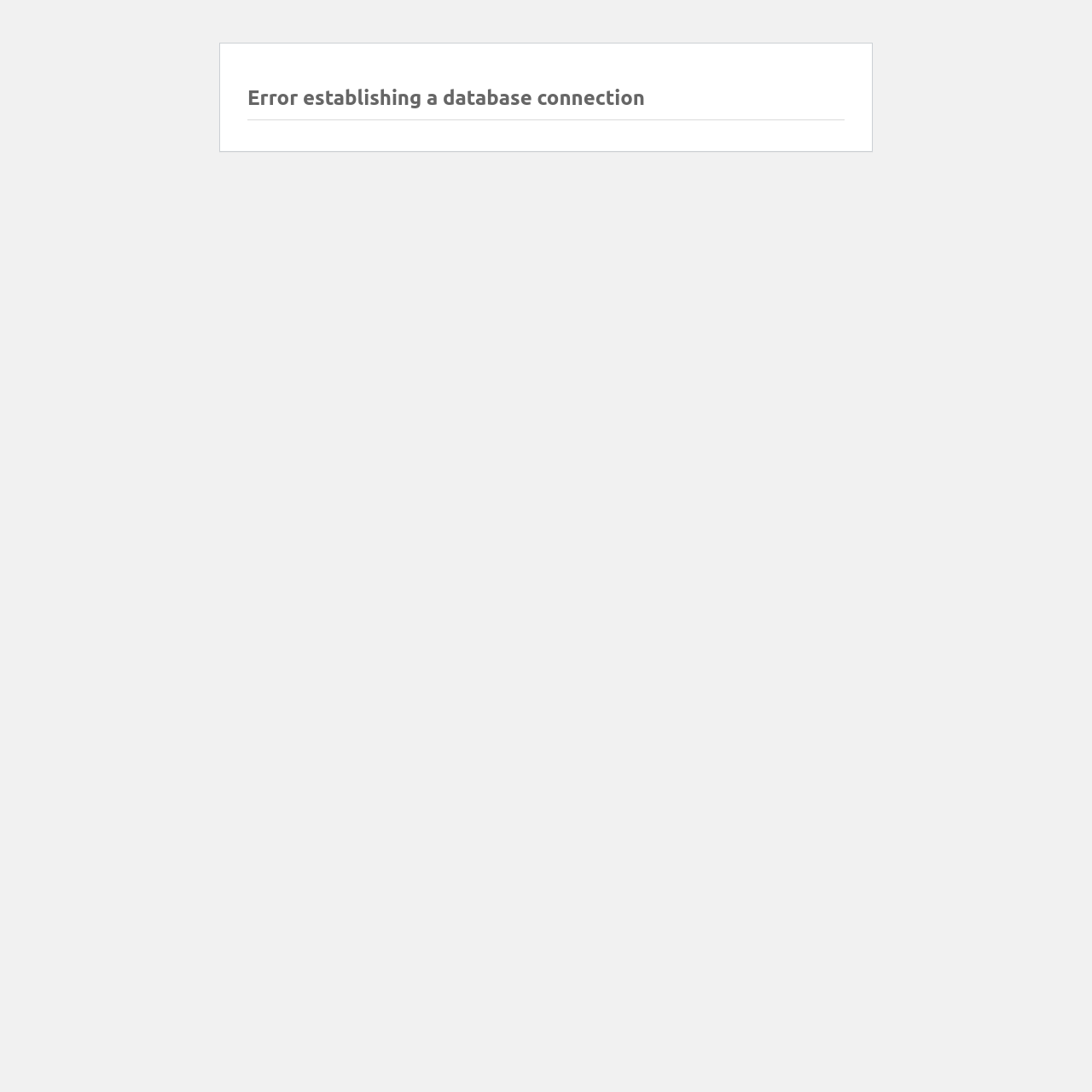Determine the webpage's heading and output its text content.

Error establishing a database connection